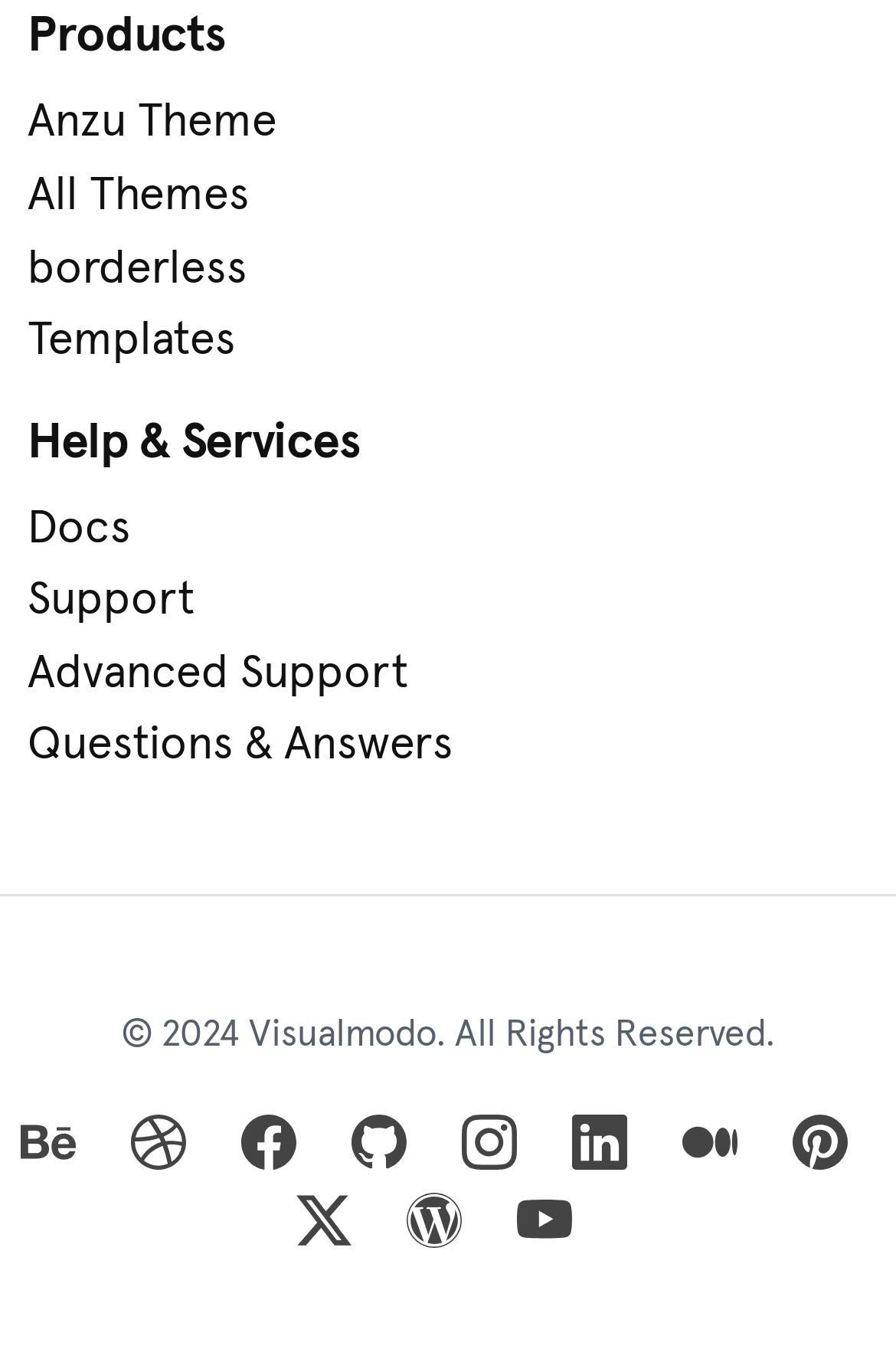Locate the bounding box coordinates of the clickable part needed for the task: "Explore Templates".

[0.031, 0.223, 0.969, 0.276]